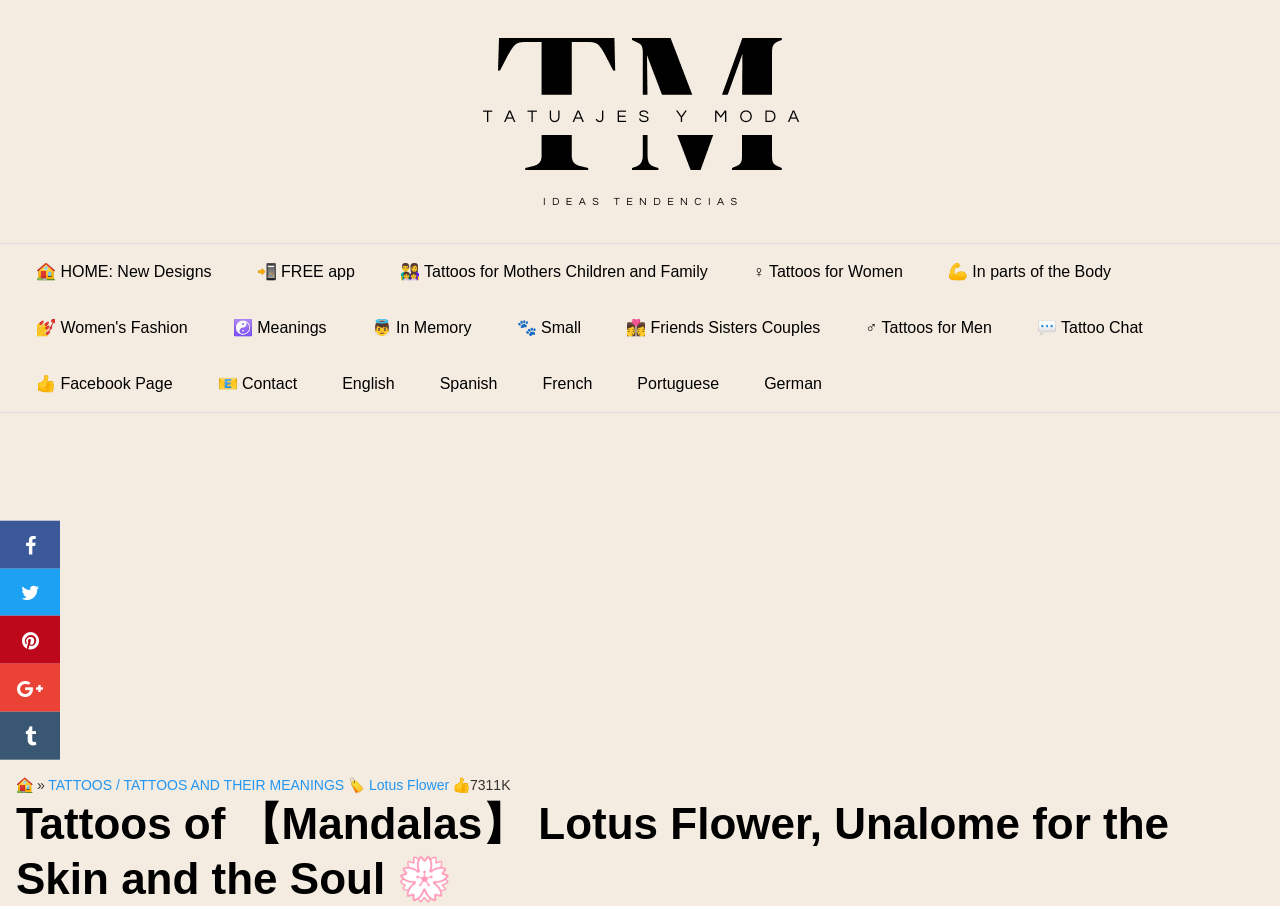Please give a short response to the question using one word or a phrase:
What is the main topic of this webpage?

Tattoos